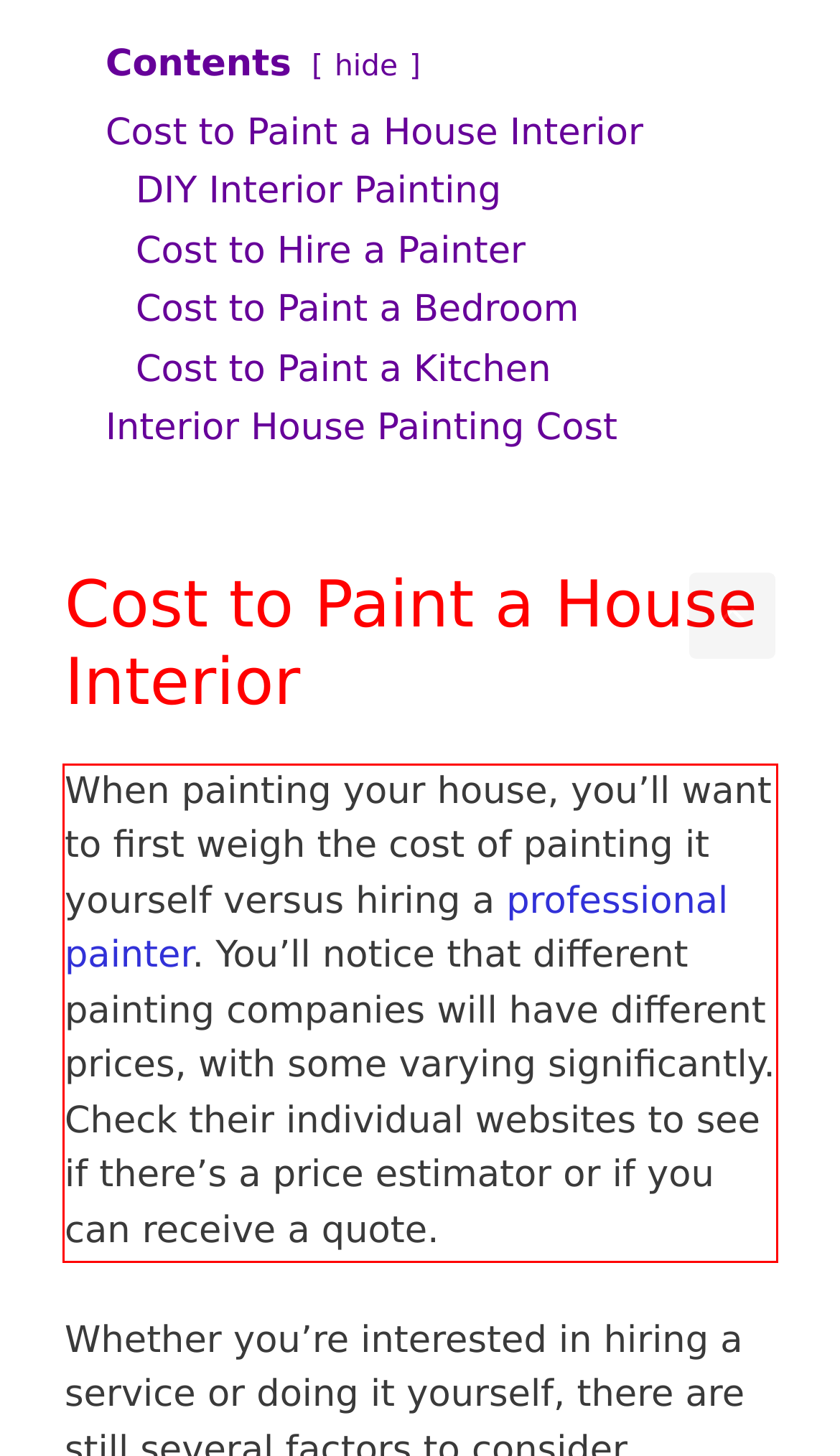Identify the text inside the red bounding box on the provided webpage screenshot by performing OCR.

When painting your house, you’ll want to first weigh the cost of painting it yourself versus hiring a professional painter. You’ll notice that different painting companies will have different prices, with some varying significantly. Check their individual websites to see if there’s a price estimator or if you can receive a quote.